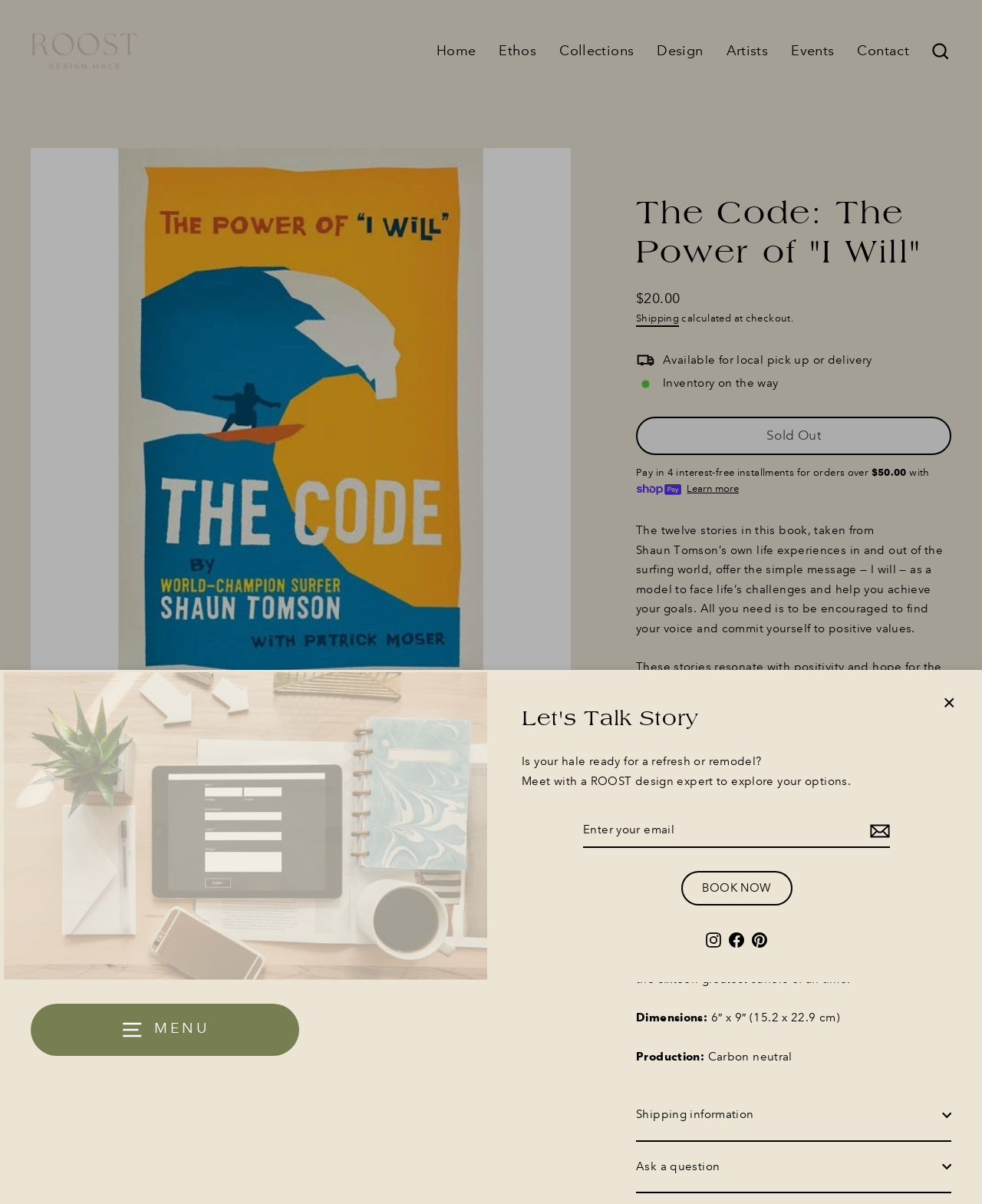What is the price of the book?
Kindly answer the question with as much detail as you can.

I found the answer by looking at the text '$20.00' which is located next to the 'Regular price' label on the webpage.